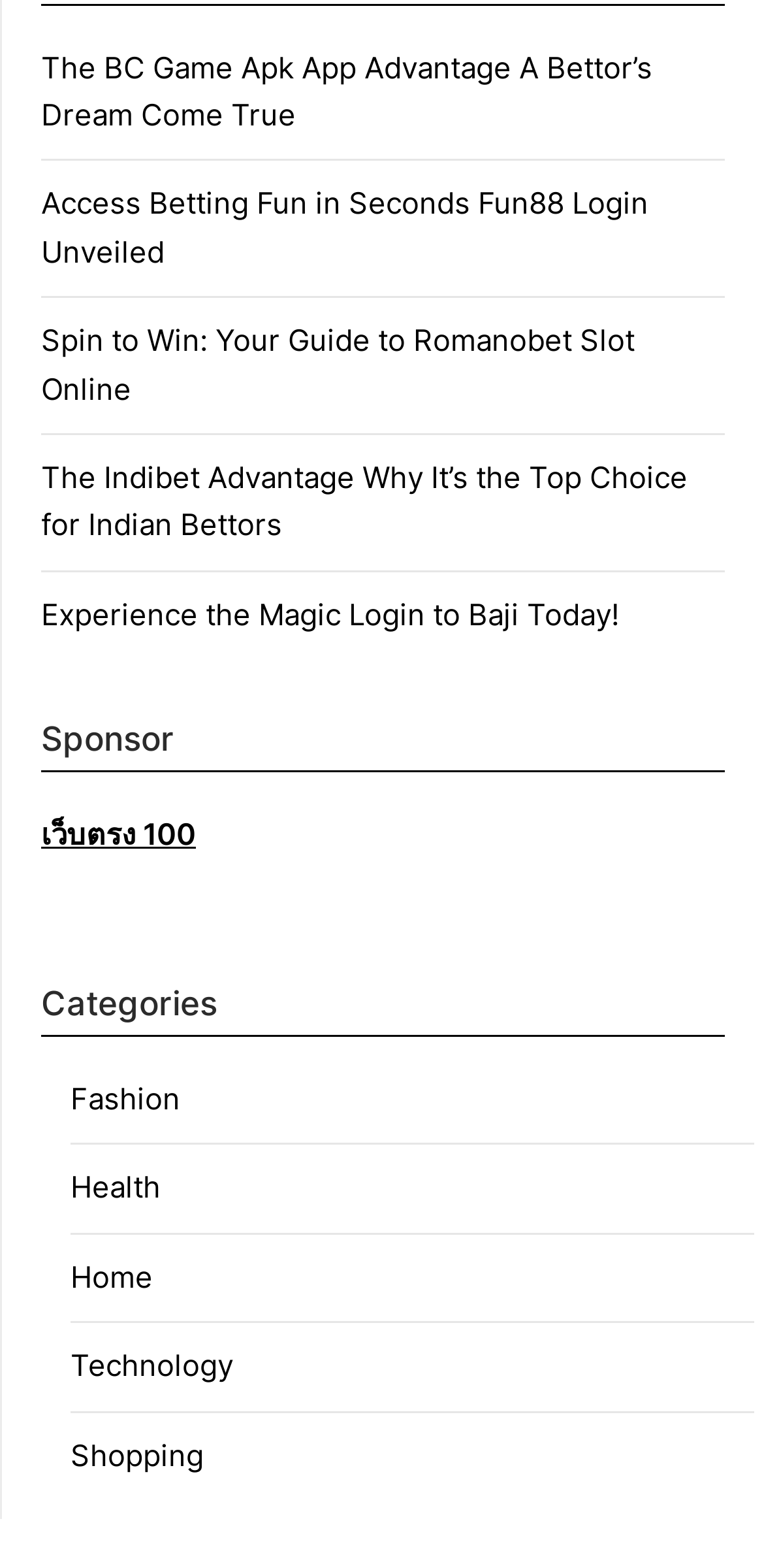Please answer the following query using a single word or phrase: 
What category is 'Shopping' under?

Categories